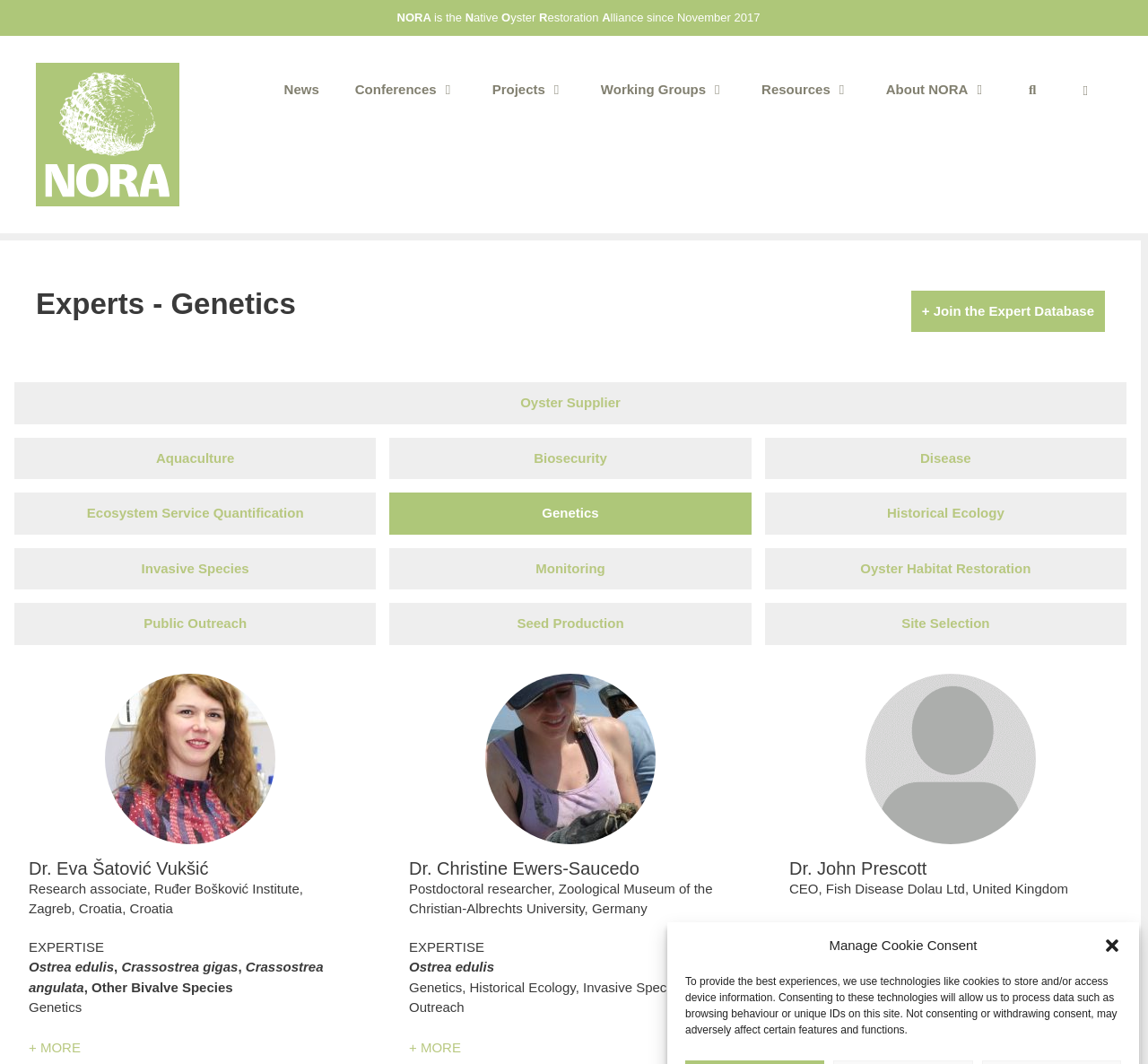Show the bounding box coordinates of the region that should be clicked to follow the instruction: "Click the 'NORA' link."

[0.031, 0.118, 0.156, 0.132]